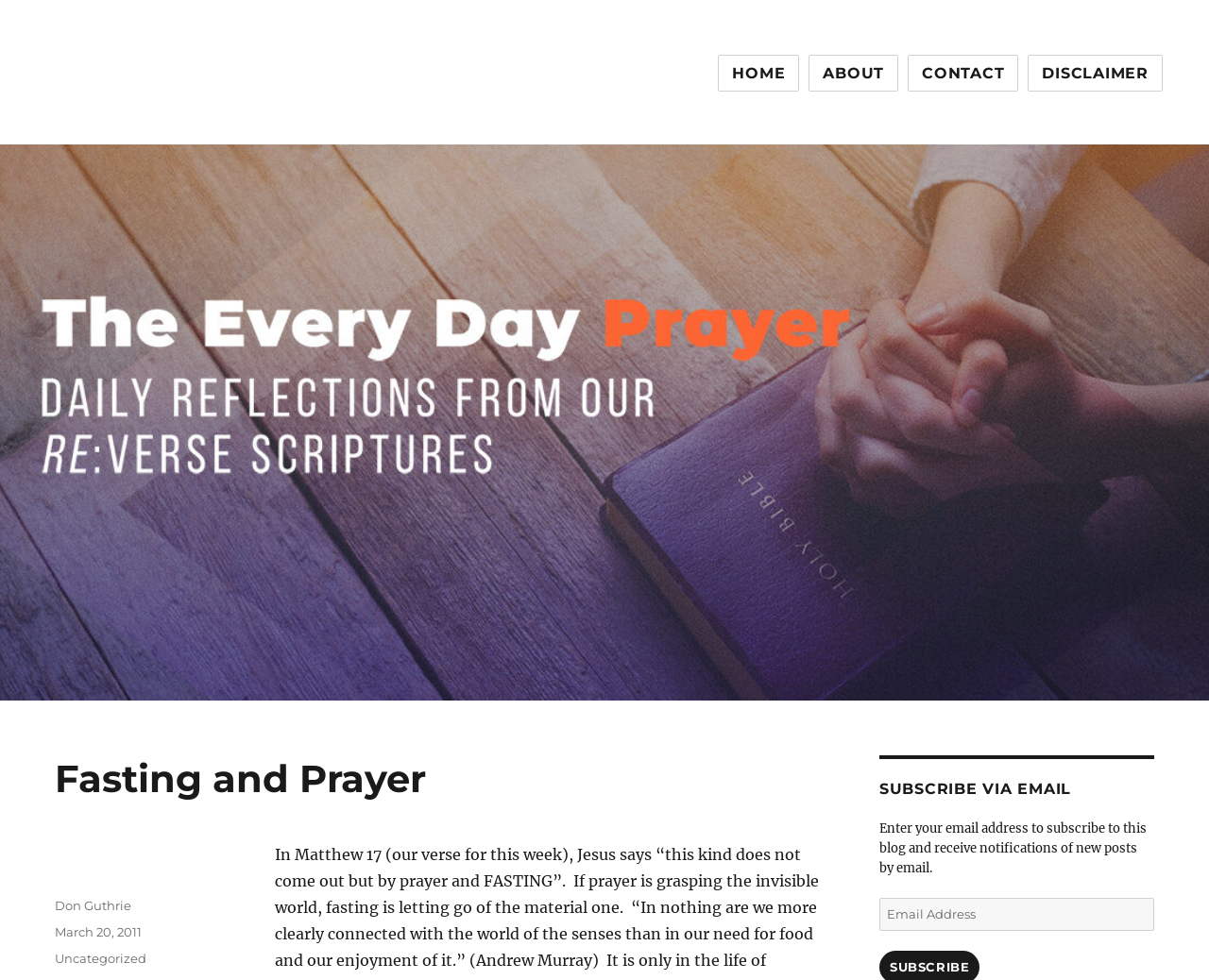Use the details in the image to answer the question thoroughly: 
What is the primary menu item at the far left?

By examining the navigation menu, I found that the primary menu item at the far left is 'HOME', which is located at the top-left corner of the navigation menu.